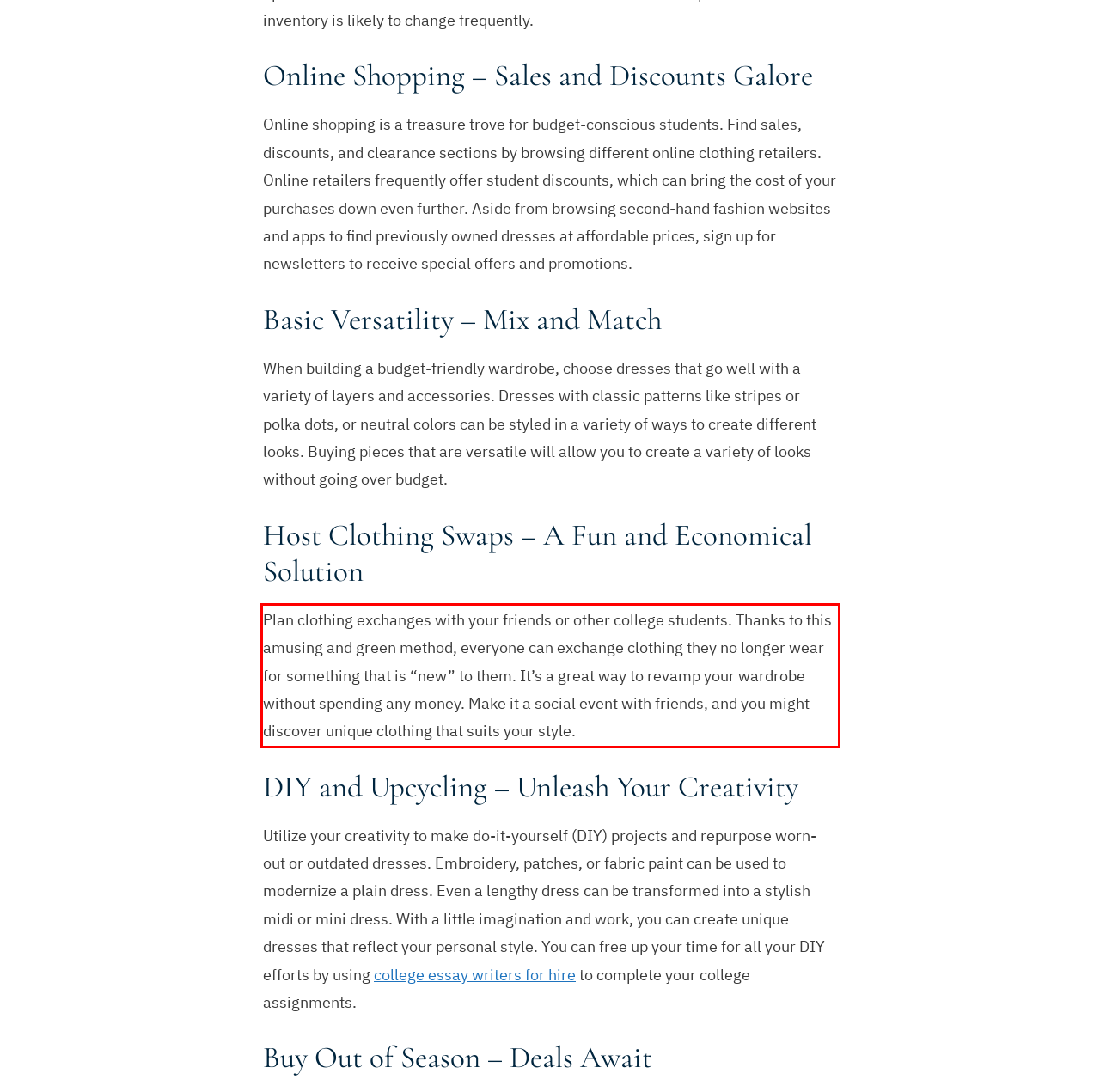Given a webpage screenshot, locate the red bounding box and extract the text content found inside it.

Plan clothing exchanges with your friends or other college students. Thanks to this amusing and green method, everyone can exchange clothing they no longer wear for something that is “new” to them. It’s a great way to revamp your wardrobe without spending any money. Make it a social event with friends, and you might discover unique clothing that suits your style.